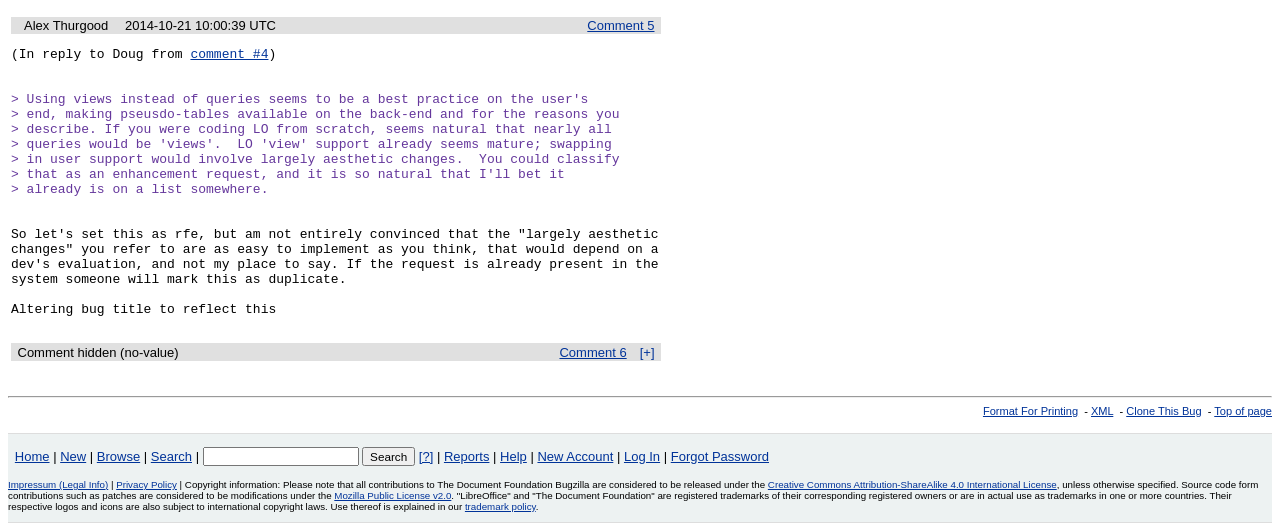What is the name of the person who made the first comment?
Provide a thorough and detailed answer to the question.

I found the name 'Alex Thurgood' in the StaticText element with ID 515, which is located at the top of the webpage, indicating that it is the name of the person who made the first comment.